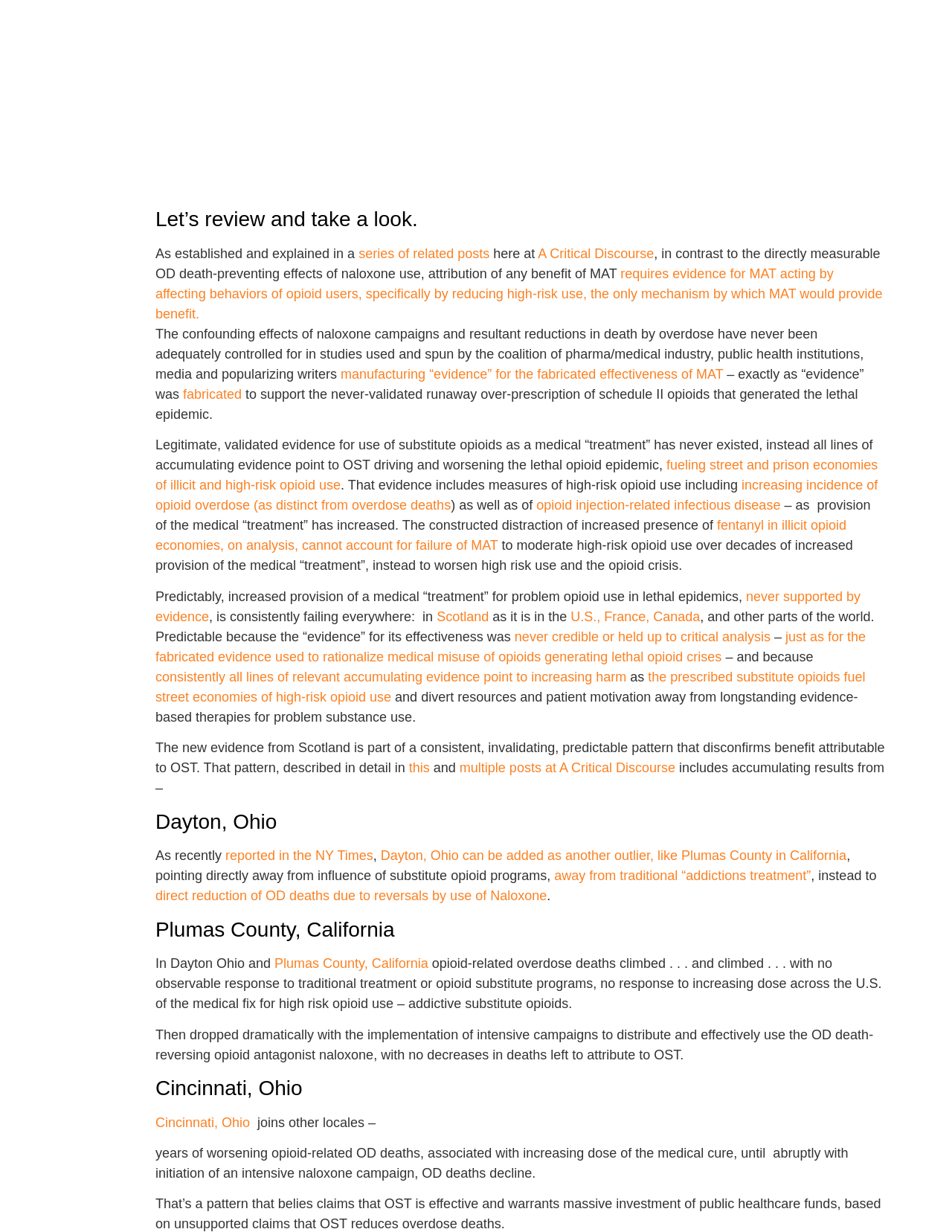Provide the bounding box coordinates of the HTML element described by the text: "The Influence of Family". The coordinates should be in the format [left, top, right, bottom] with values between 0 and 1.

None